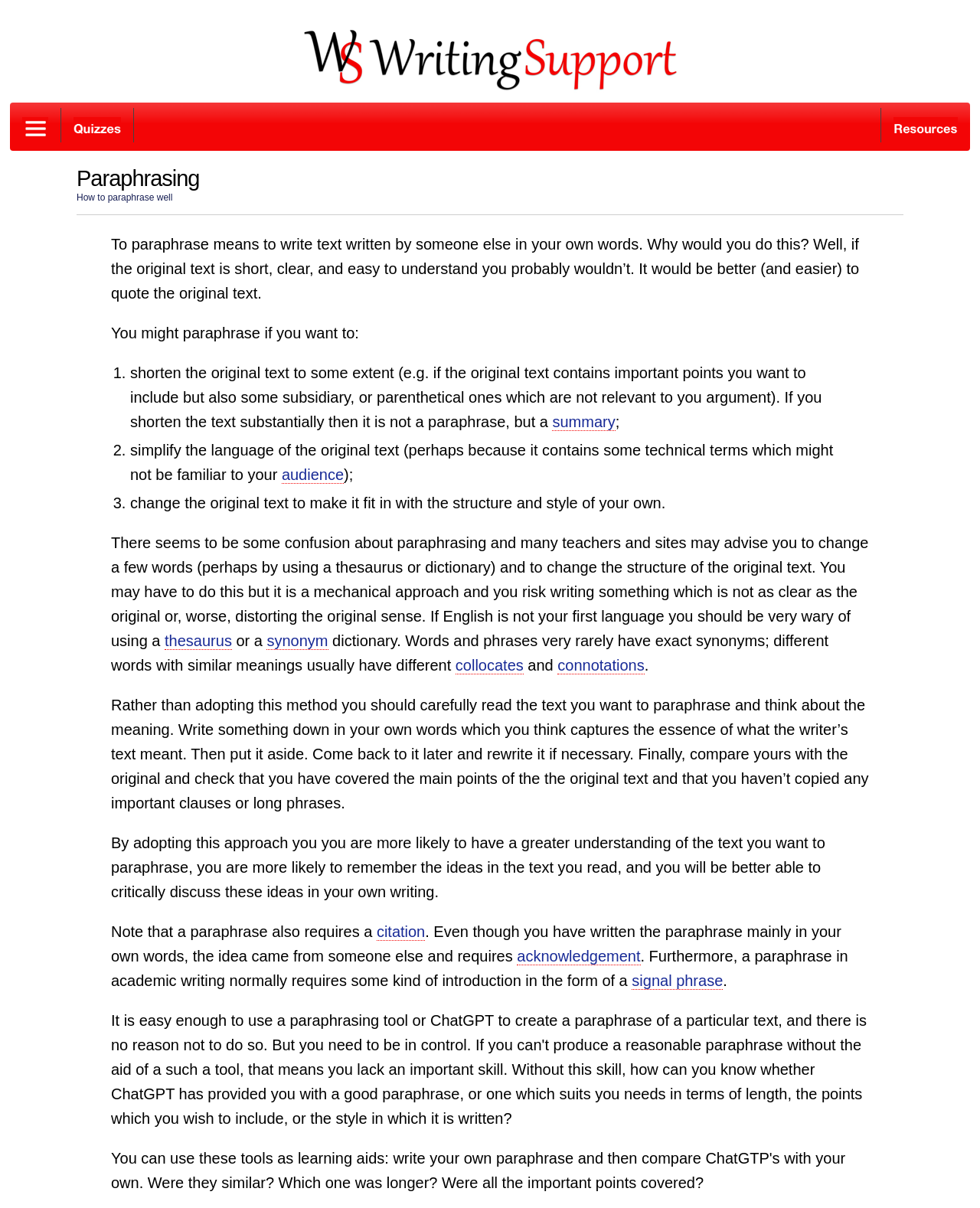Why would you paraphrase?
Please use the image to provide an in-depth answer to the question.

The webpage explains that you might paraphrase if you want to shorten the original text to some extent, simplify the language of the original text, or change the original text to make it fit in with the structure and style of your own. These reasons are listed in the webpage as potential reasons to paraphrase.